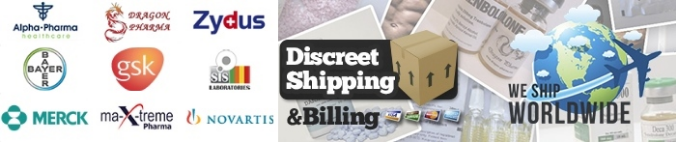Based on the image, please elaborate on the answer to the following question:
What is the global reach of the service?

The global reach of the service is worldwide, as indicated by the text 'WE SHIP WORLDWIDE' in the background of the banner, implying that the service caters to customers globally.